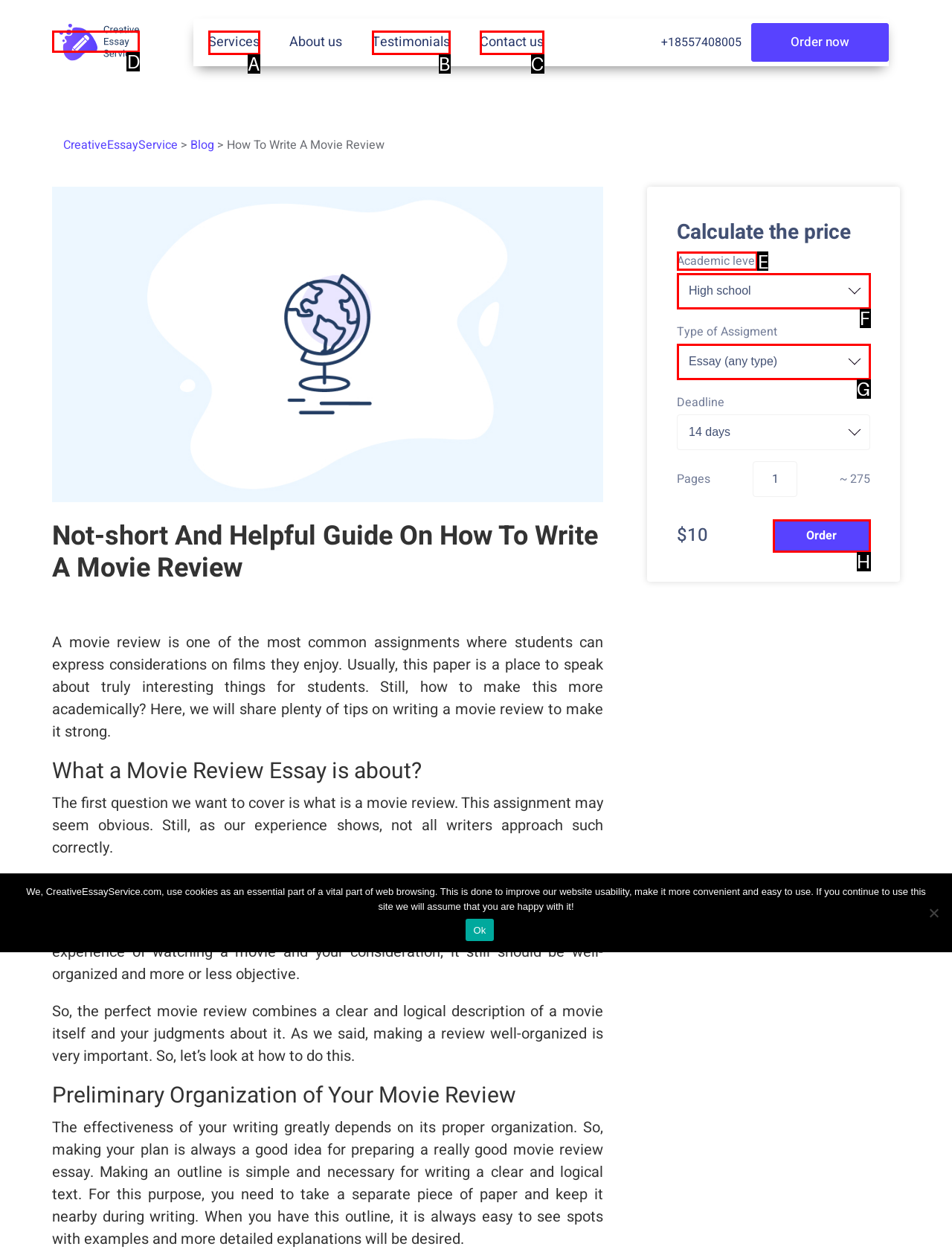Choose the UI element to click on to achieve this task: Select an academic level. Reply with the letter representing the selected element.

E